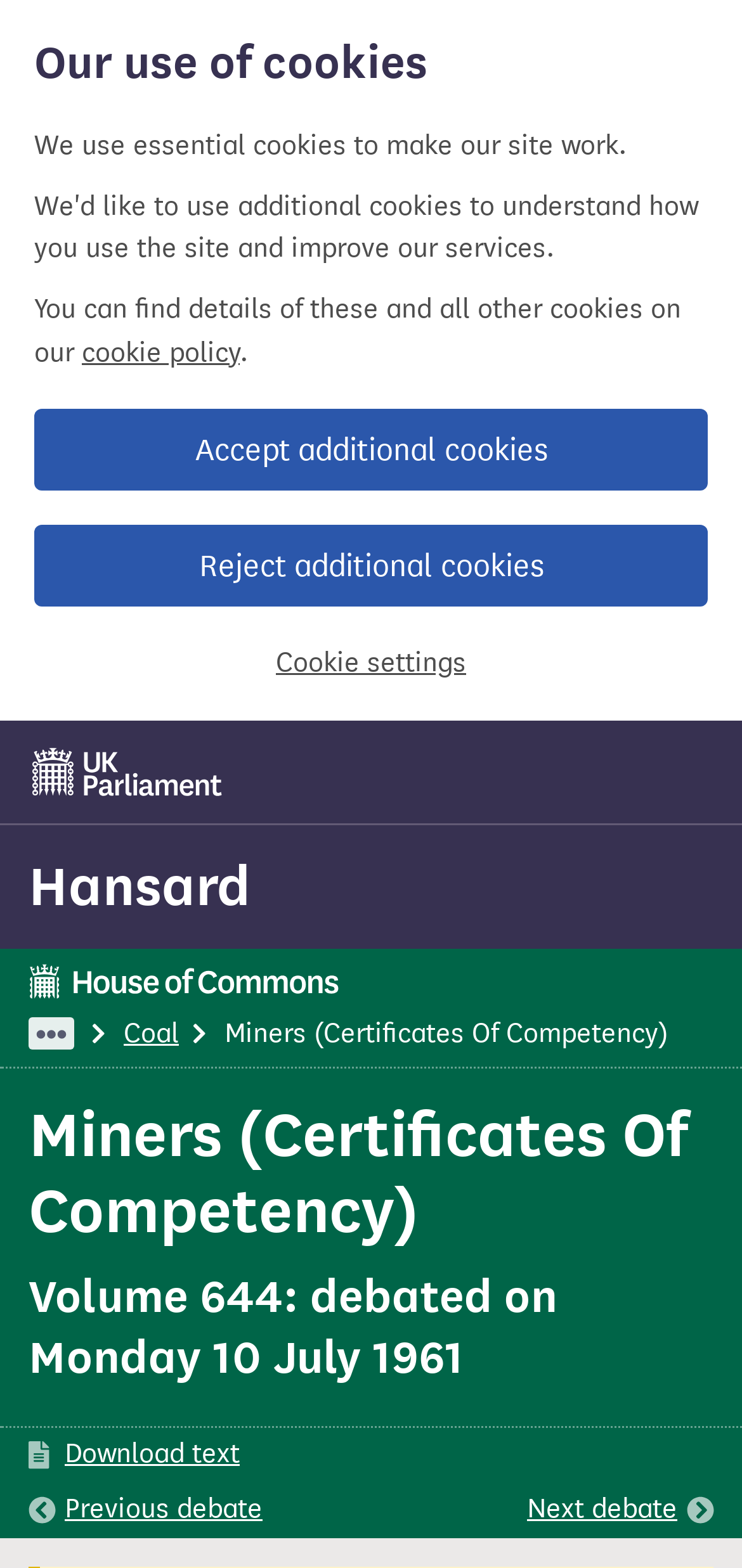What is the topic of the current debate?
Using the image, elaborate on the answer with as much detail as possible.

Based on the webpage, I can see that the current debate is about 'Miners (Certificates Of Competency)' as it is mentioned in the heading and list item.